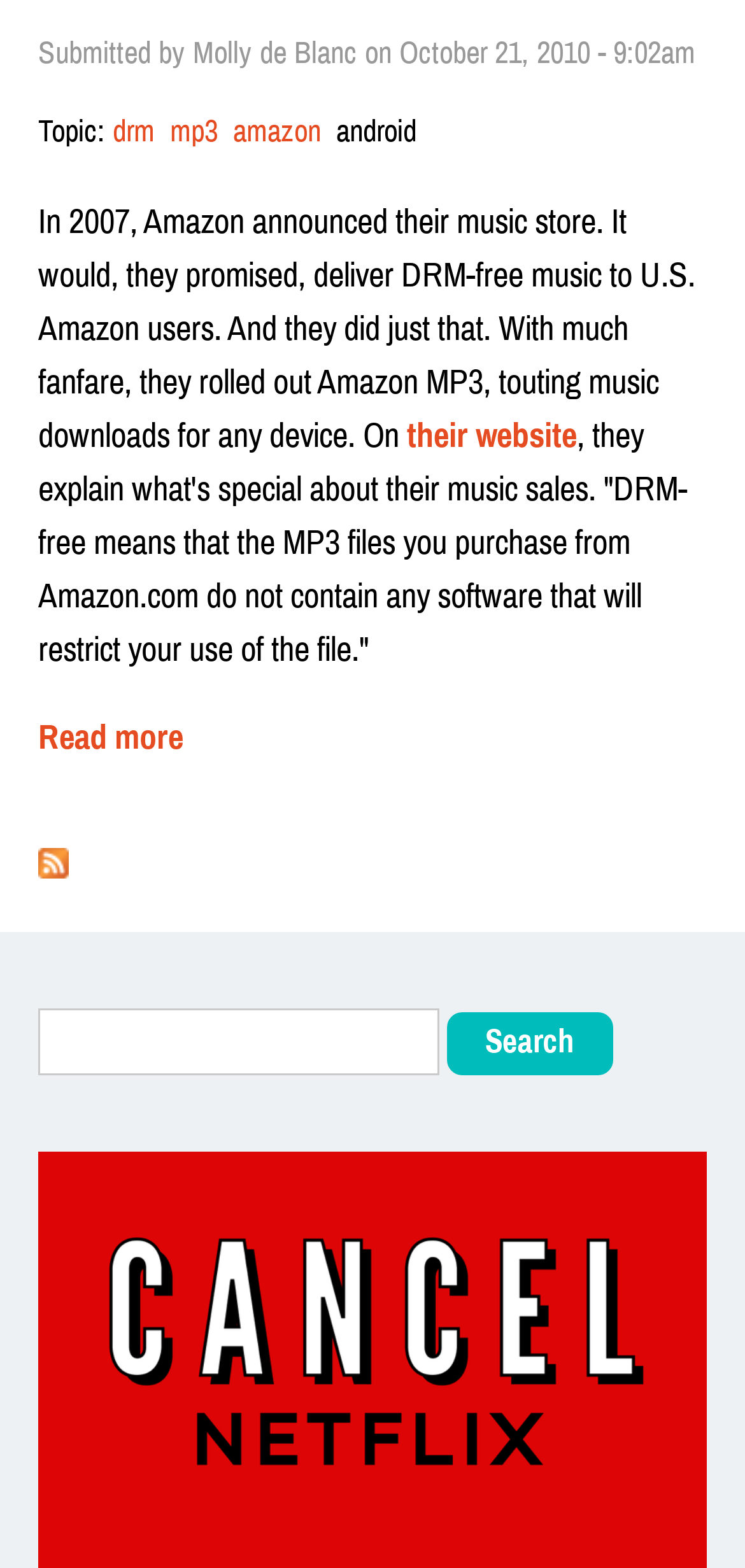Please identify the bounding box coordinates of the element I should click to complete this instruction: 'Read more about Amazon app store for Android welcomes DRM'. The coordinates should be given as four float numbers between 0 and 1, like this: [left, top, right, bottom].

[0.051, 0.454, 0.246, 0.488]